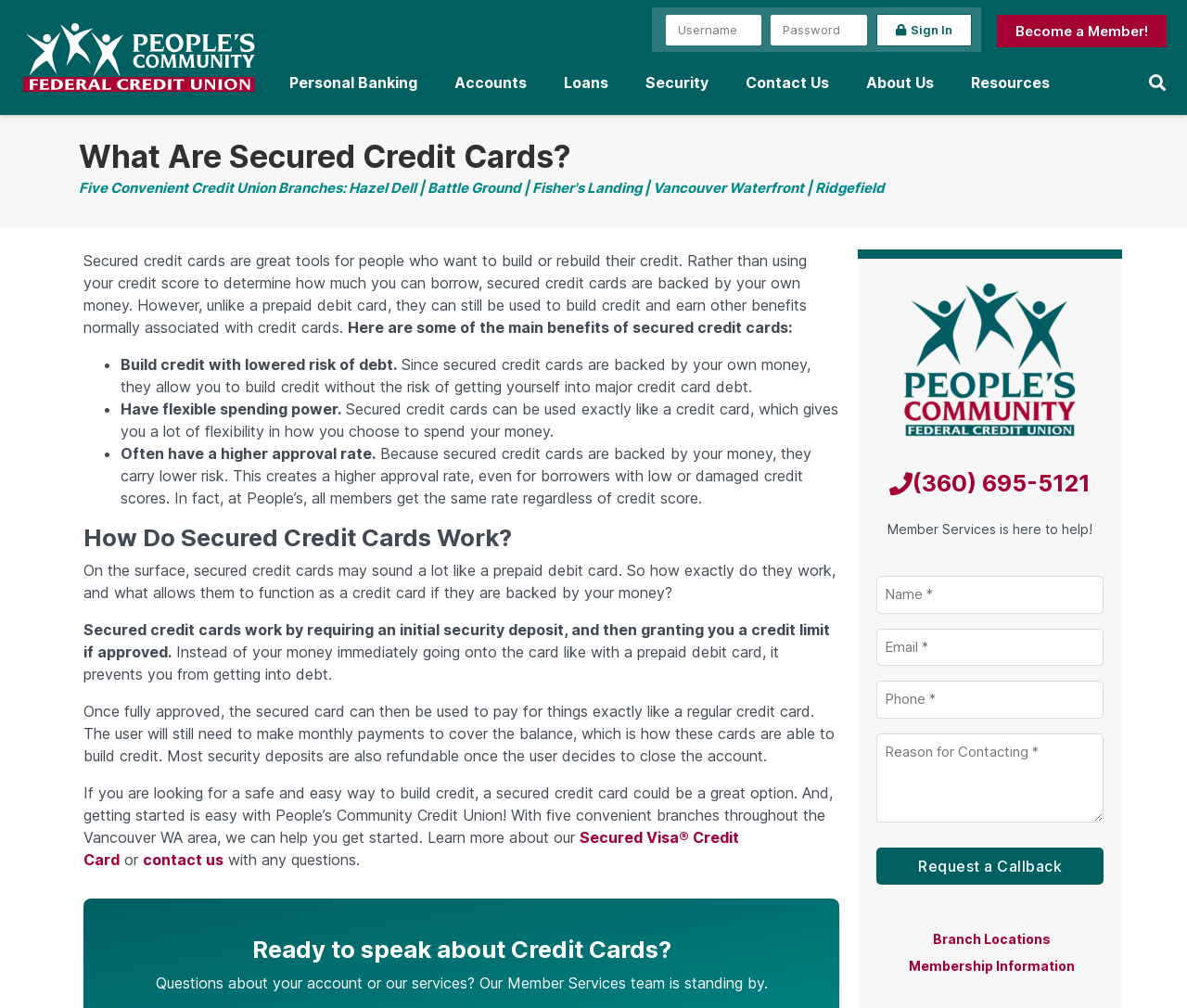Based on the image, give a detailed response to the question: What can be used to pay for things with a secured credit card?

The webpage explains that once fully approved, the secured card can then be used to pay for things exactly like a regular credit card, and the user will still need to make monthly payments to cover the balance.